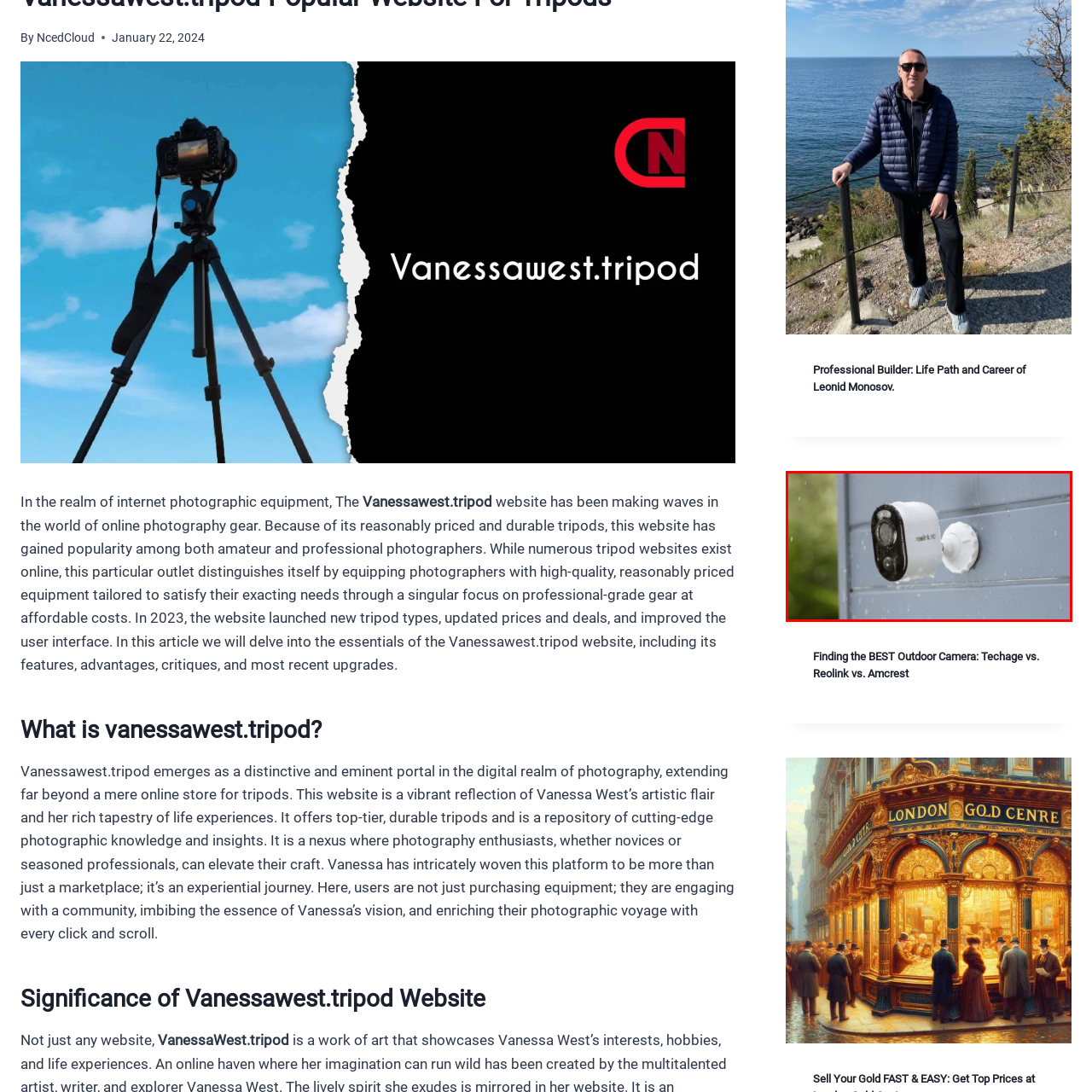Craft a detailed explanation of the image surrounded by the red outline.

The image depicts a Reolink outdoor security camera mounted on a wall, showcasing its sleek, modern design. The camera features a prominent lens surrounded by infrared sensors, indicating its capability for night vision and motion detection. Water droplets are visibly present on the camera's surface, suggesting it's designed to withstand various weather conditions, emphasizing its robust and weather-resistant functionality. This camera is part of an article titled "Finding the BEST Outdoor Camera: Techage vs. Reolink vs. Amcrest," which explores different outdoor camera technologies, highlighting their features and suitability for secure surveillance.